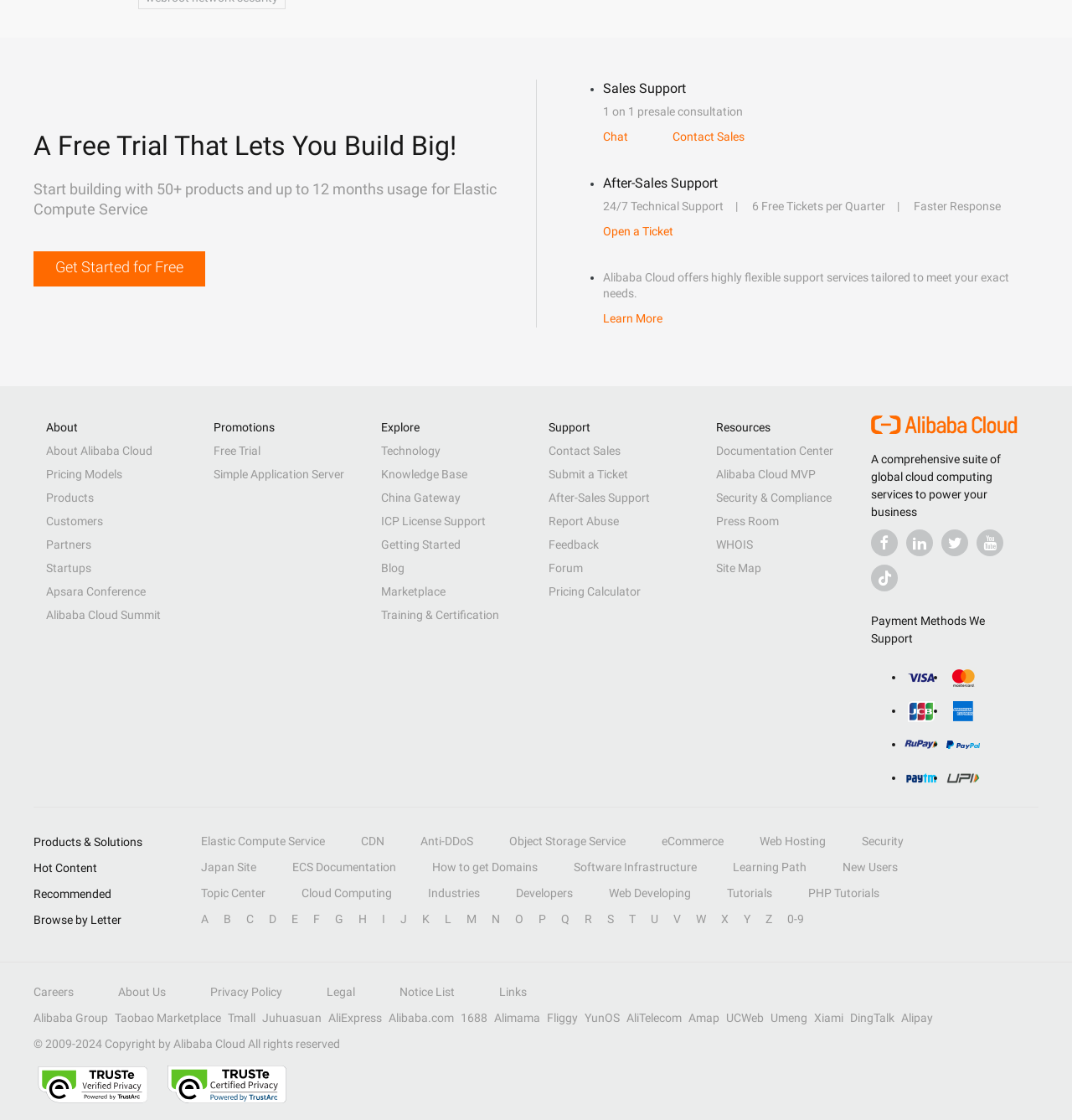How many social media links are there?
Please give a detailed answer to the question using the information shown in the image.

There are 5 social media links, including Facebook, Linkedin, Twitter, YouTube, and TikTok, located at the bottom of the webpage with bounding box coordinates of [0.812, 0.472, 0.838, 0.496], [0.845, 0.472, 0.87, 0.496], [0.878, 0.472, 0.903, 0.496], [0.911, 0.472, 0.936, 0.496], and [0.812, 0.504, 0.838, 0.528] respectively.